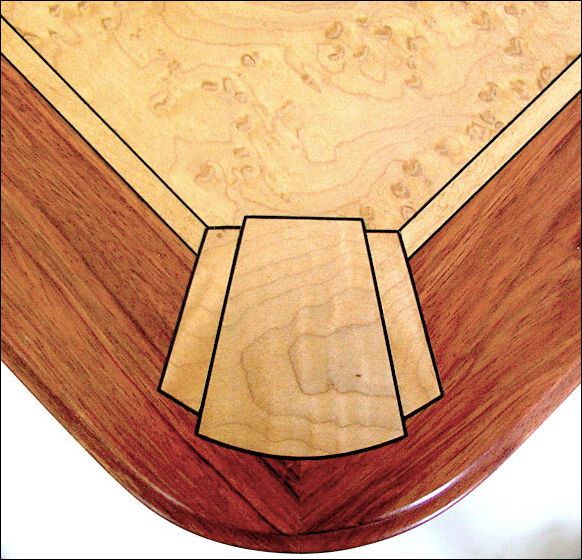What is the purpose of the keystone inlay?
Using the image, respond with a single word or phrase.

To enhance aesthetic